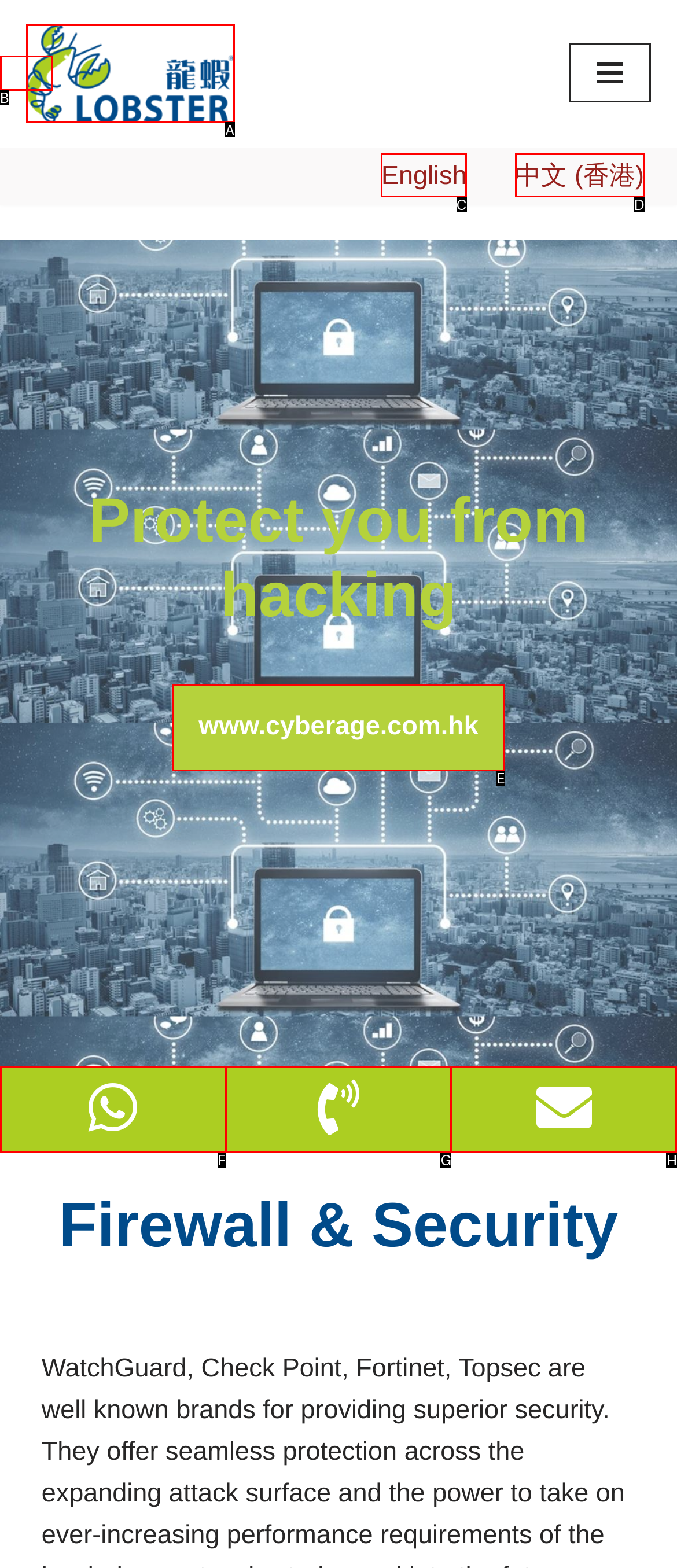Identify the option that corresponds to the given description: parent_node: Trang web name="url". Reply with the letter of the chosen option directly.

None